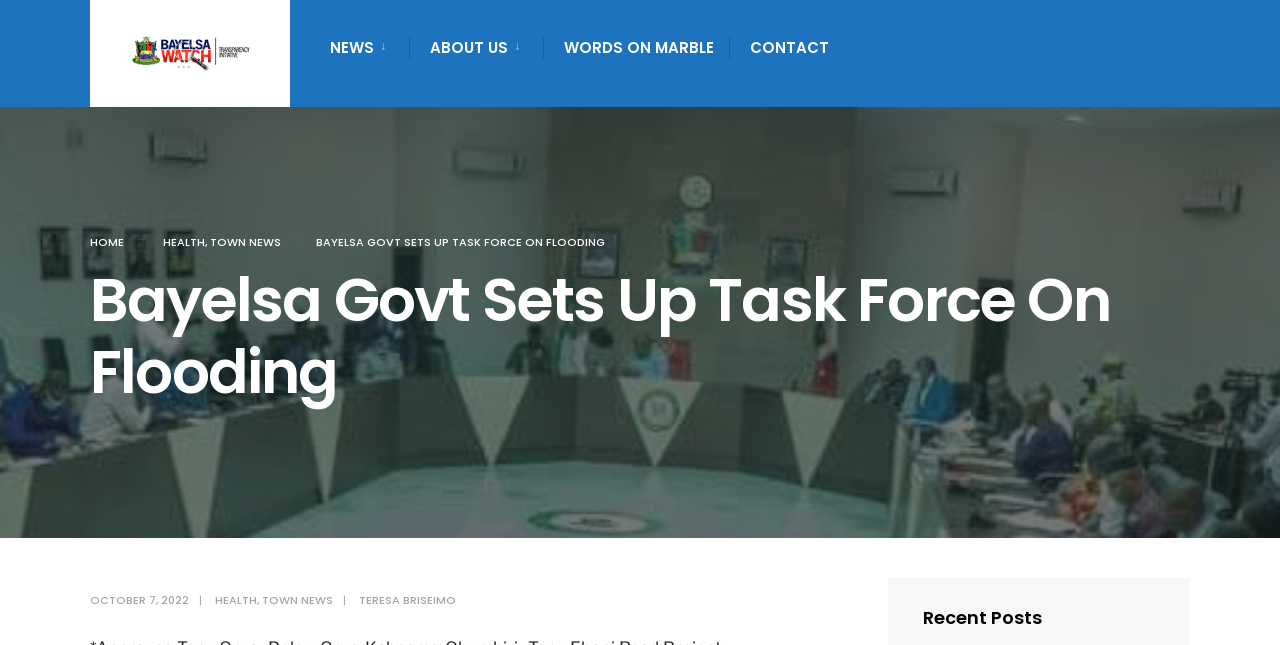Find the bounding box coordinates for the area you need to click to carry out the instruction: "read town news". The coordinates should be four float numbers between 0 and 1, indicated as [left, top, right, bottom].

[0.164, 0.363, 0.22, 0.388]